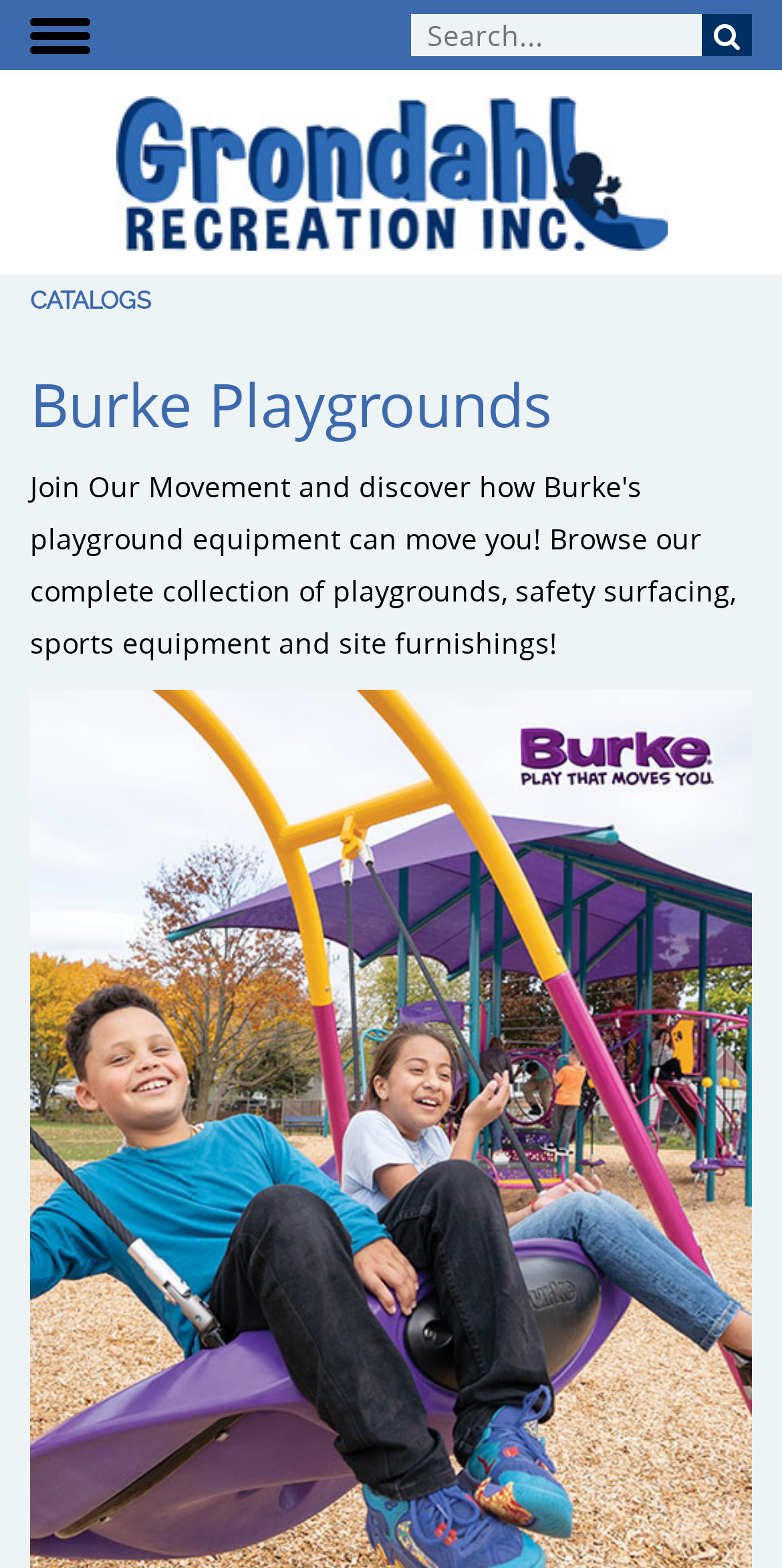Generate a comprehensive description of the webpage.

This webpage appears to be a catalog or product showcase for outdoor recreational equipment and playgrounds. At the top, there are multiple links to different sections of the website, including "Areas We Serve", "Play That Moves You", "Testimonials", and "Careers". Below these links, there are more links to specific product categories, such as "Burke Playgrounds", "ELEVATE Fitness Course", "Outdoor Fitness Equipment", and "Shade & Shelters".

On the top right, there is a search bar with a "Clear search text" link and a magnifying glass icon. Next to the search bar, there is a logo or image with a button below it.

In the main content area, there is a prominent heading "Burke Playgrounds" with a link to the same name below it. This section likely showcases products or information related to Burke Playgrounds. Below this section, there is another link with no text, which may be an image or icon.

Overall, the webpage is organized into clear sections with multiple links to different product categories and a search bar at the top. The main content area appears to focus on showcasing products or information related to Burke Playgrounds.